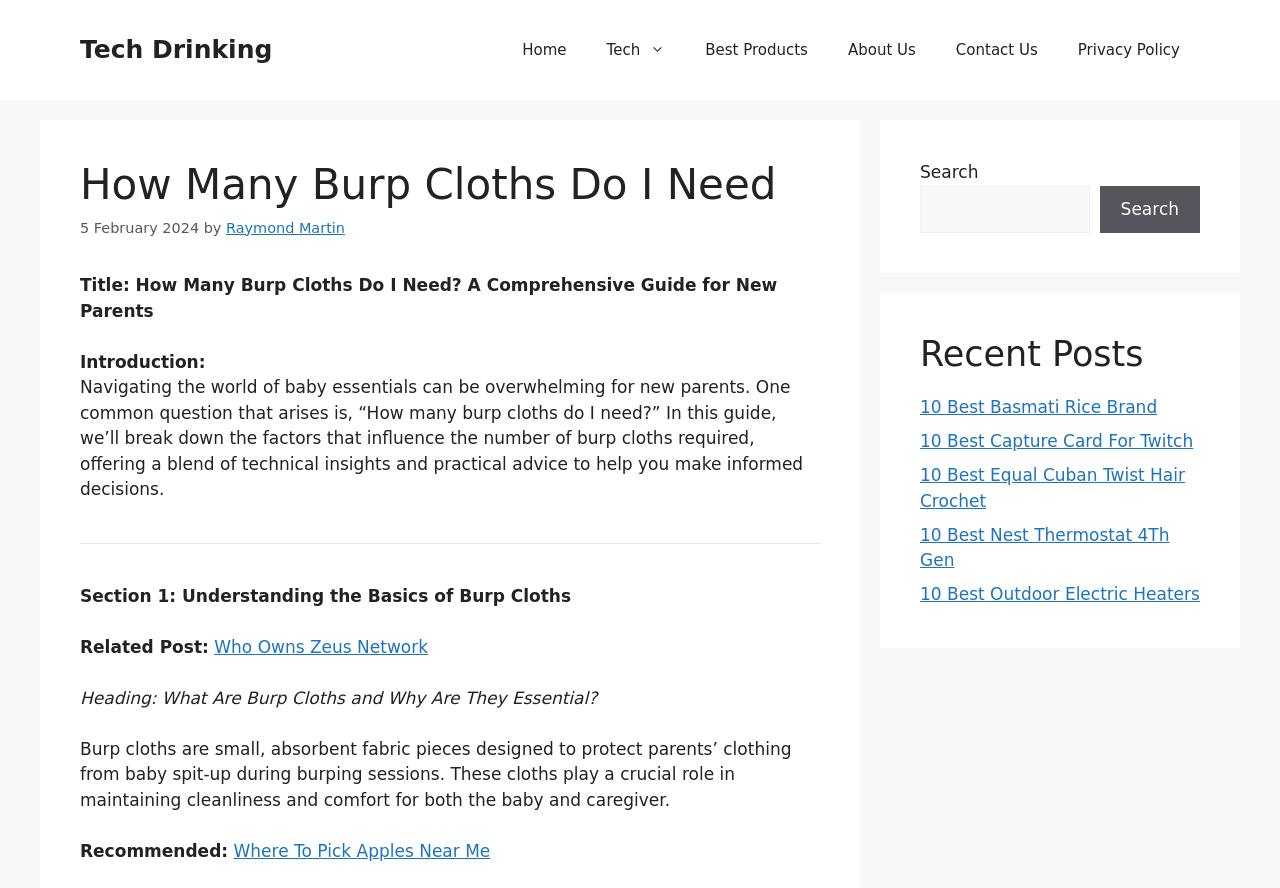Provide the bounding box coordinates of the HTML element described by the text: "Best Products". The coordinates should be in the format [left, top, right, bottom] with values between 0 and 1.

[0.535, 0.023, 0.647, 0.09]